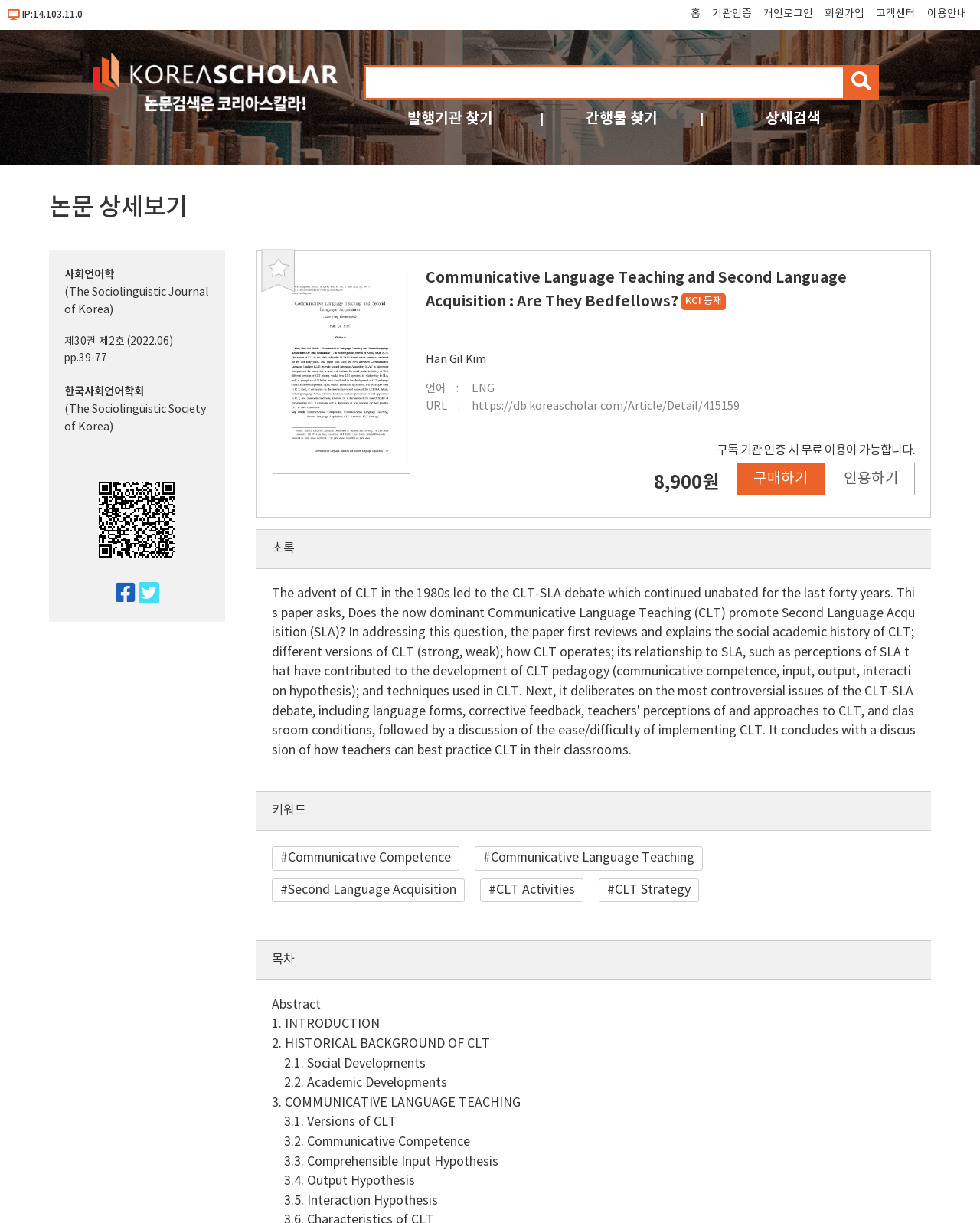Show the bounding box coordinates of the region that should be clicked to follow the instruction: "buy this article."

[0.752, 0.378, 0.841, 0.405]